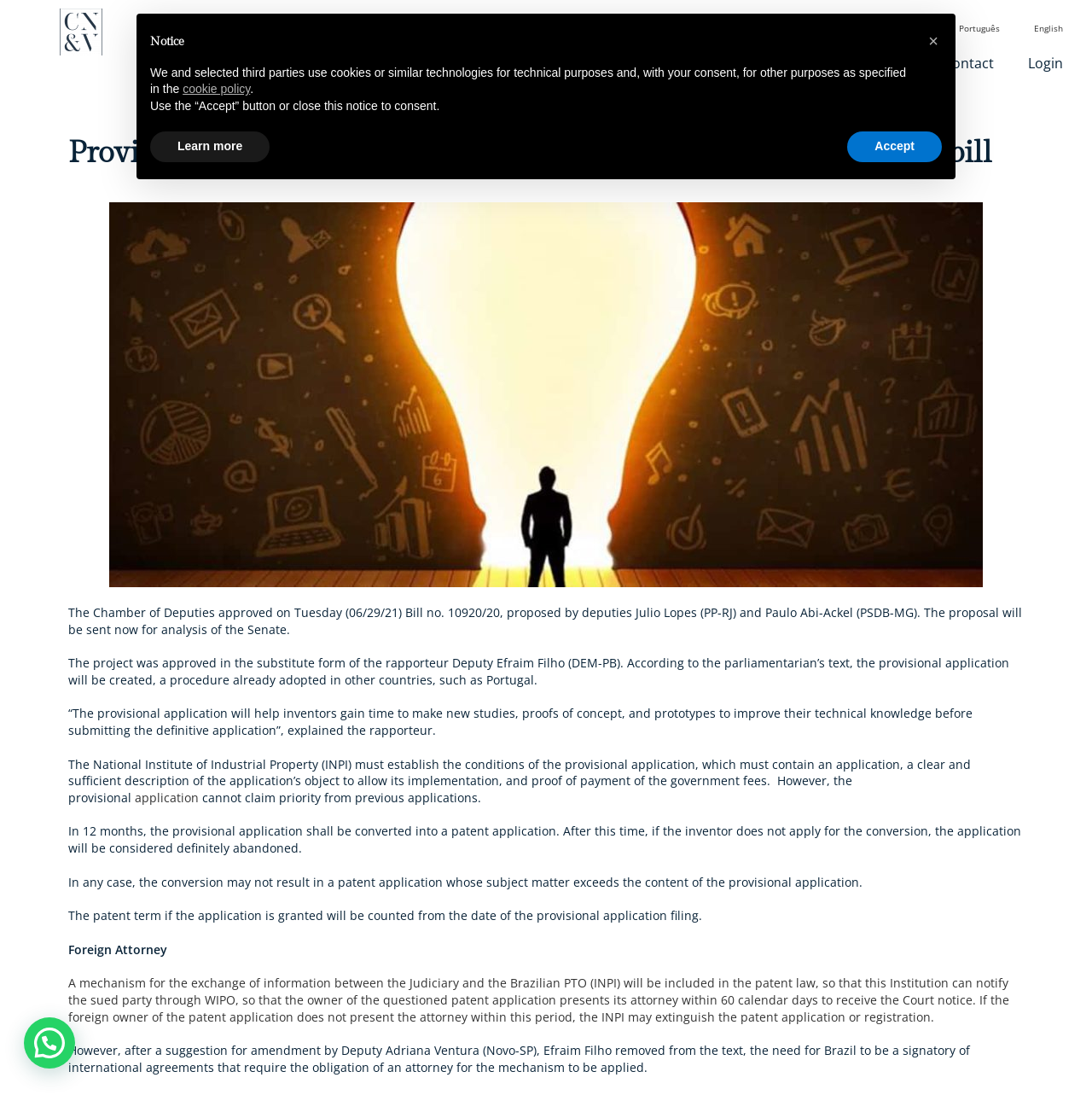Please extract and provide the main headline of the webpage.

Provisional Patent Application in Brazil – Chamber approves the bill